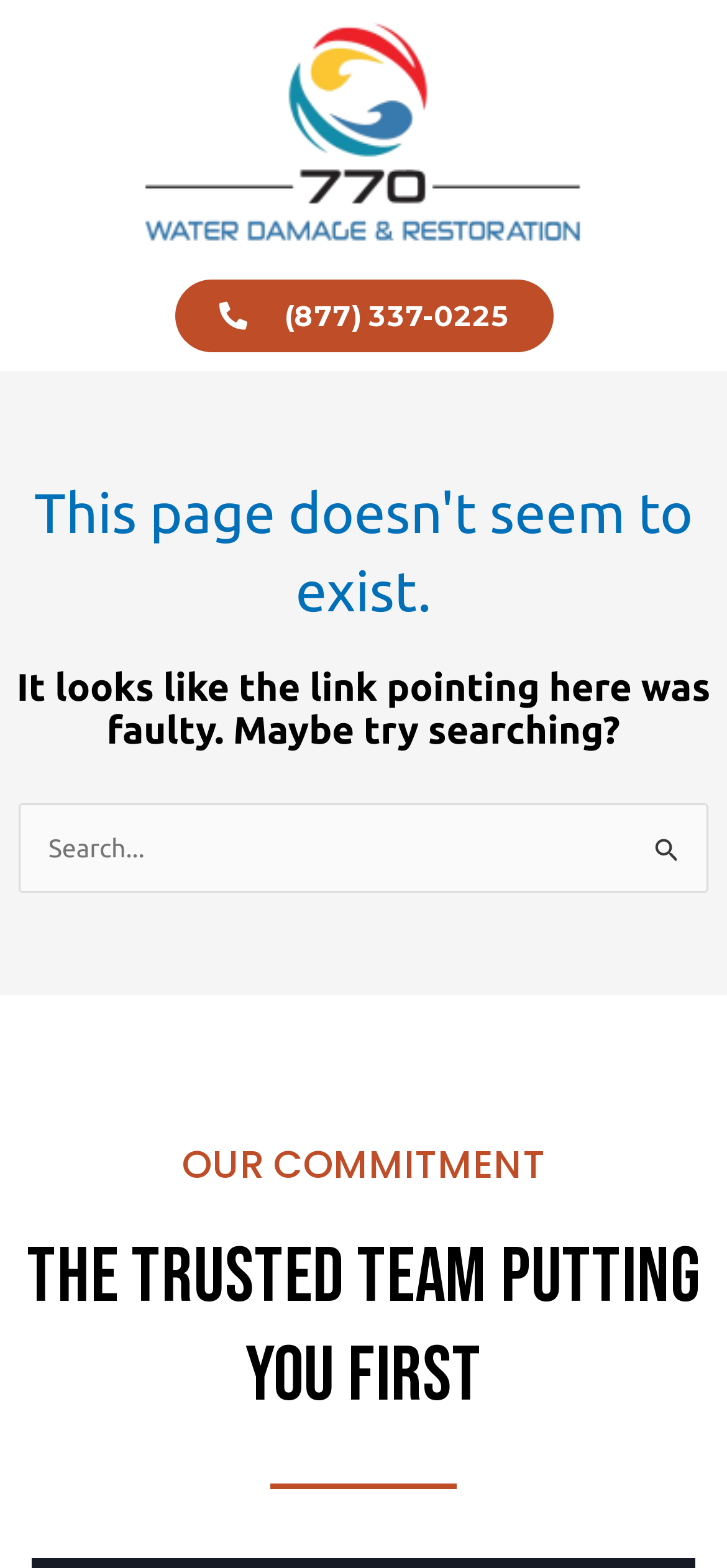Identify the bounding box for the UI element that is described as follows: "Search".

[0.899, 0.531, 0.936, 0.554]